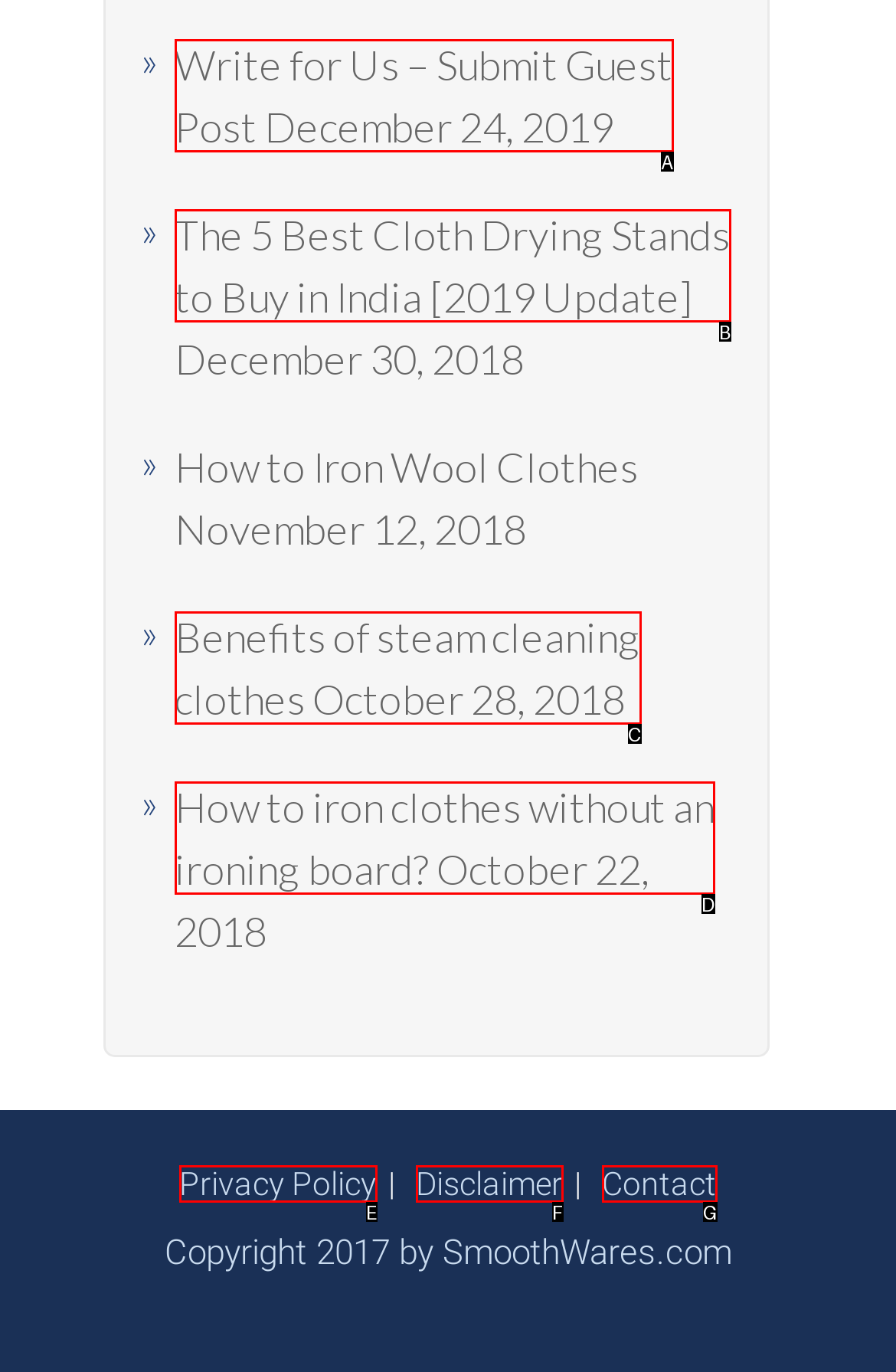Identify the HTML element that corresponds to the description: Disclaimer Provide the letter of the matching option directly from the choices.

F